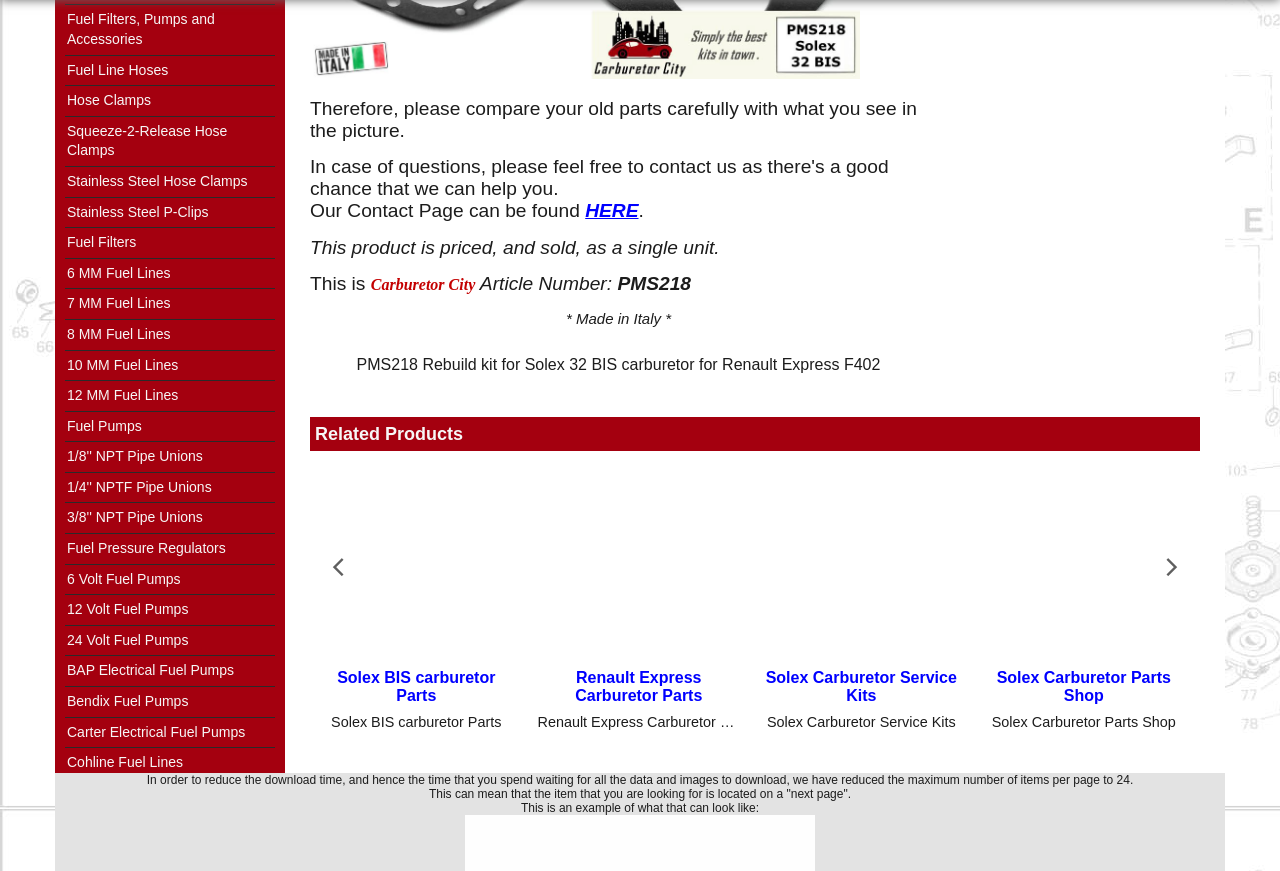Determine the bounding box coordinates of the section I need to click to execute the following instruction: "Check NRA Events". Provide the coordinates as four float numbers between 0 and 1, i.e., [left, top, right, bottom].

None